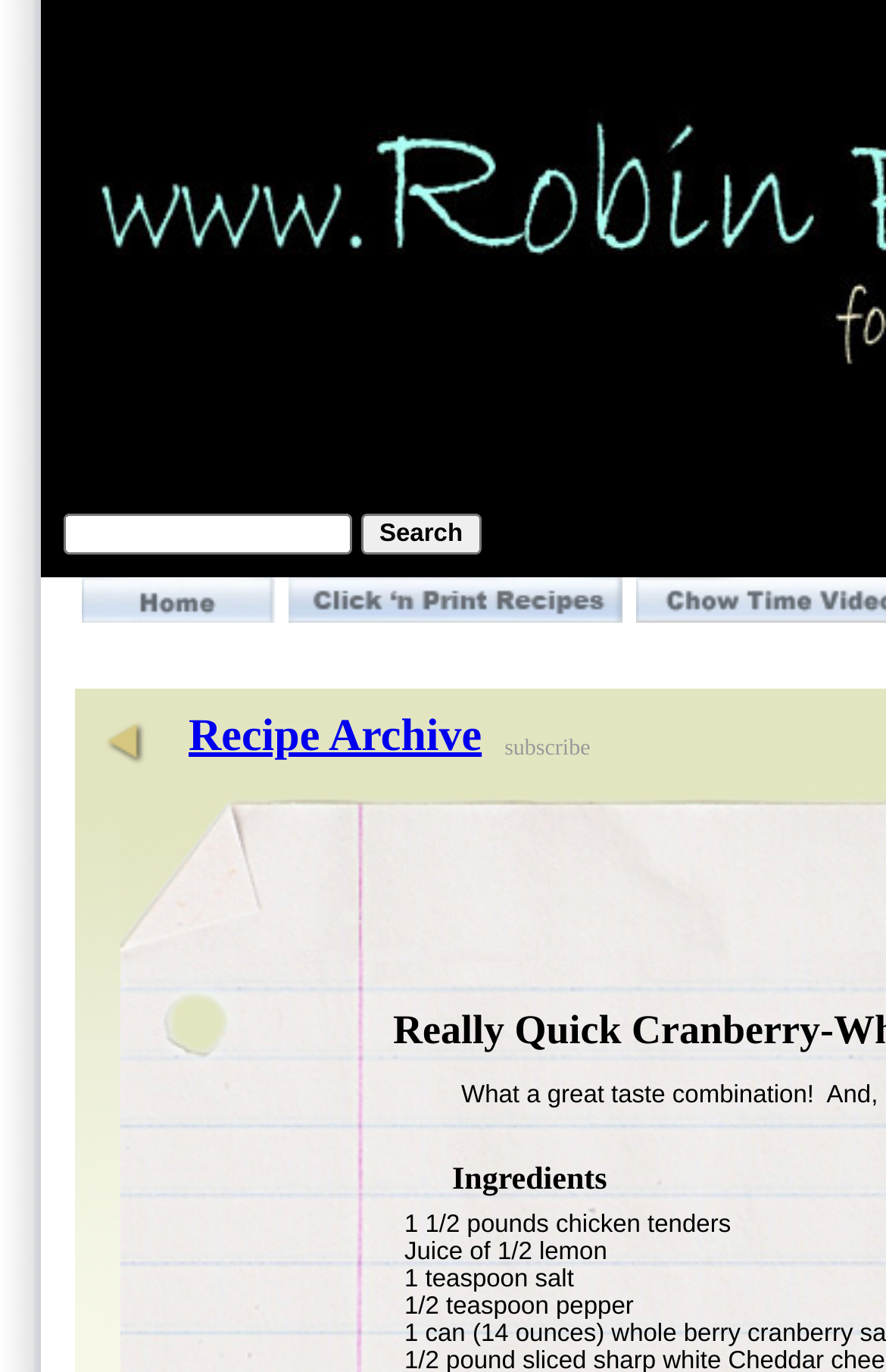What is the purpose of the textbox?
Please answer the question with a single word or phrase, referencing the image.

Search